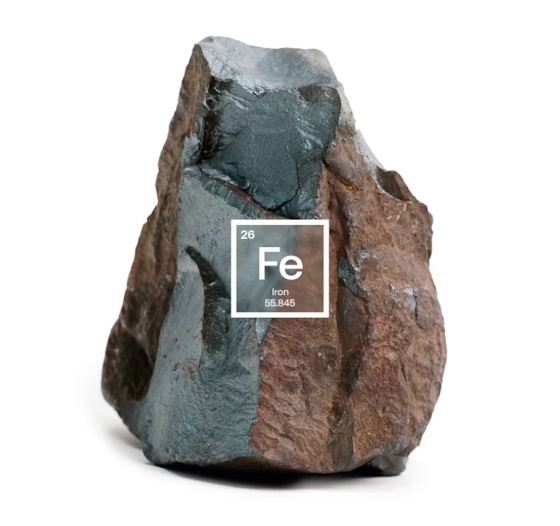What is the atomic number of iron?
Offer a detailed and full explanation in response to the question.

The atomic number of iron can be found on the modern chemical element label positioned within the base of the iron ore, which includes its atomic number, 26, and atomic weight, 55.845.